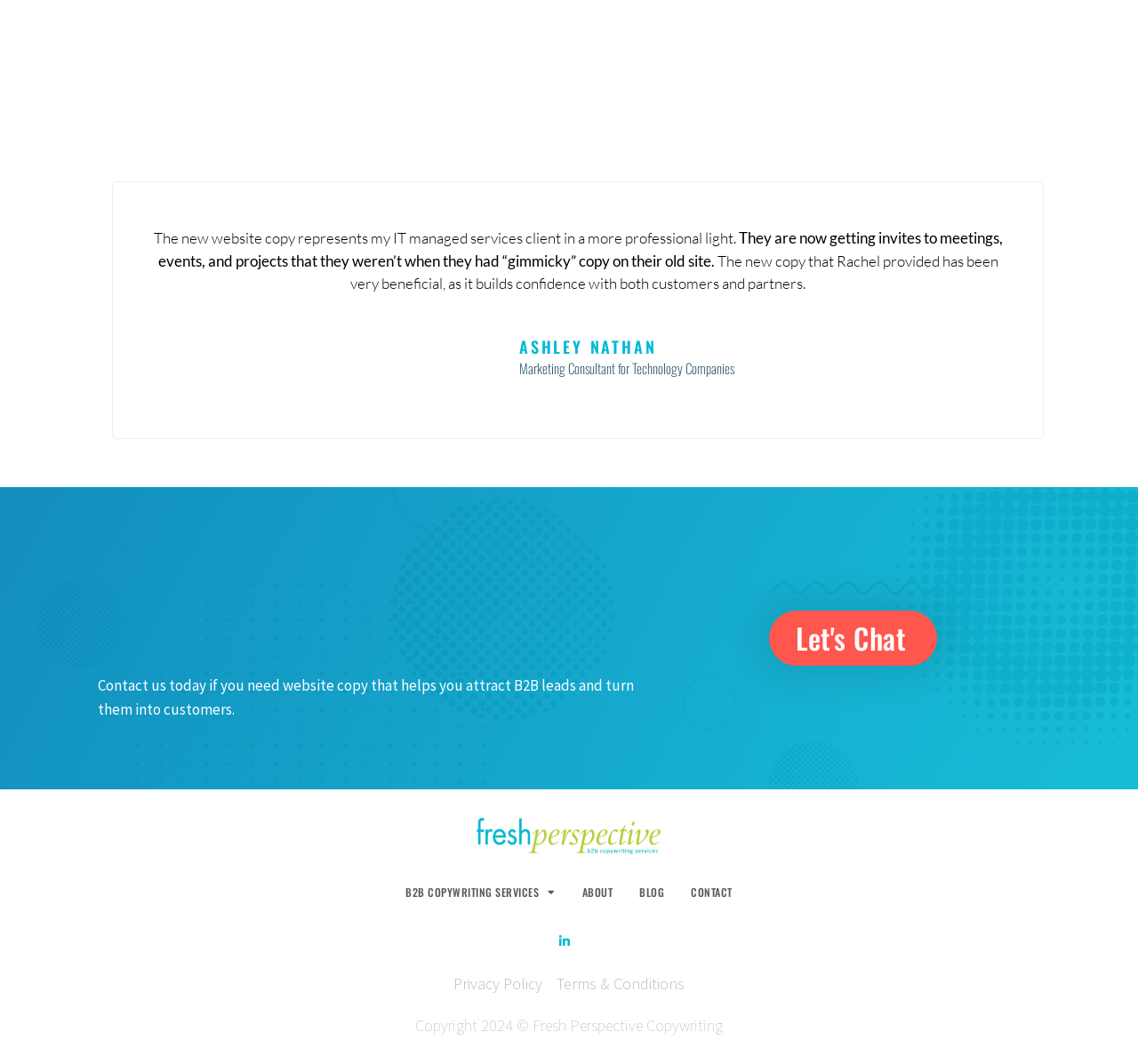Determine the bounding box coordinates of the UI element described by: "Marketing Consultant for Technology Companies".

[0.456, 0.337, 0.645, 0.355]